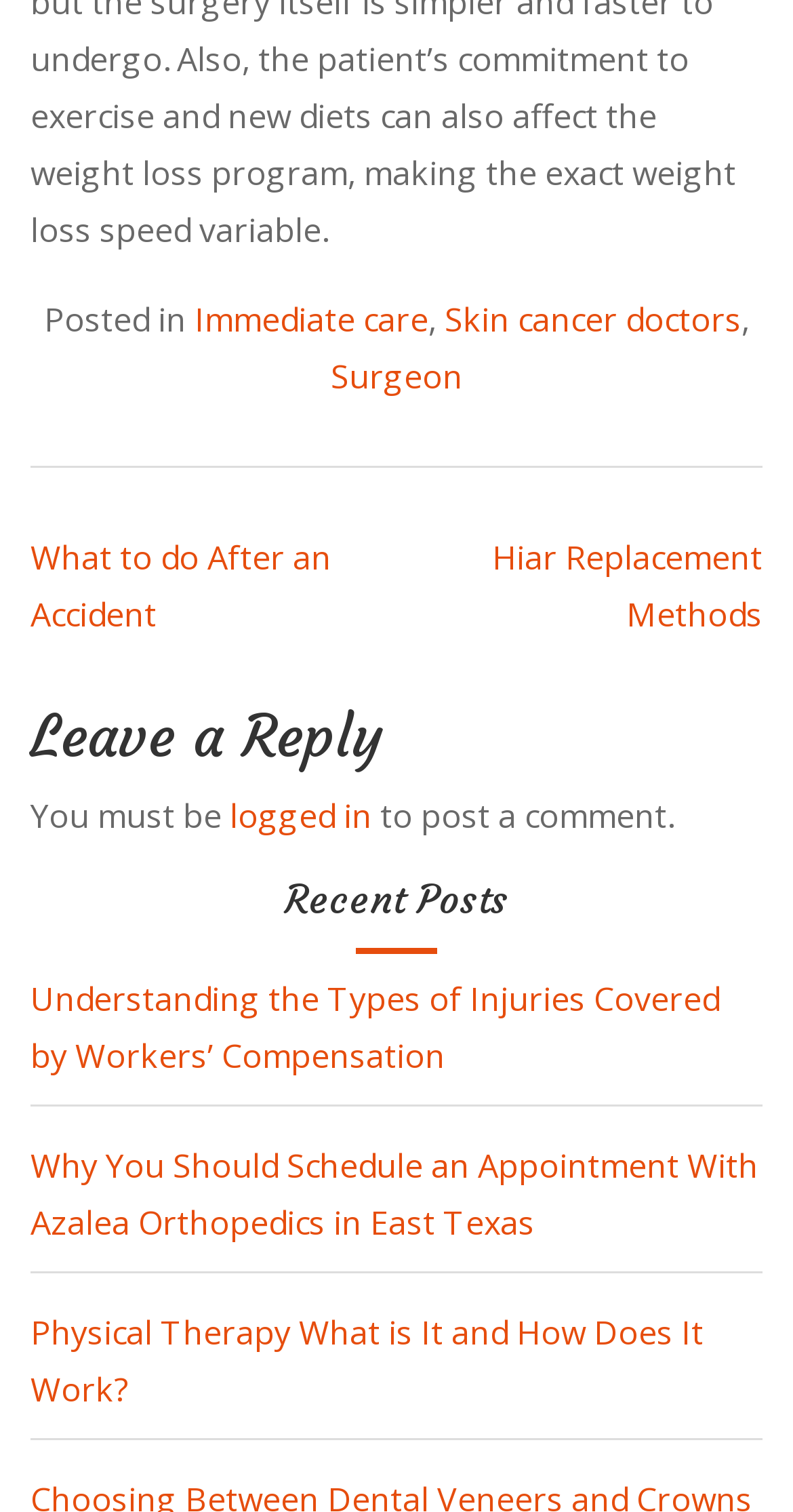Specify the bounding box coordinates of the element's region that should be clicked to achieve the following instruction: "Explore 'Physical Therapy What is It and How Does It Work?'". The bounding box coordinates consist of four float numbers between 0 and 1, in the format [left, top, right, bottom].

[0.038, 0.867, 0.887, 0.934]